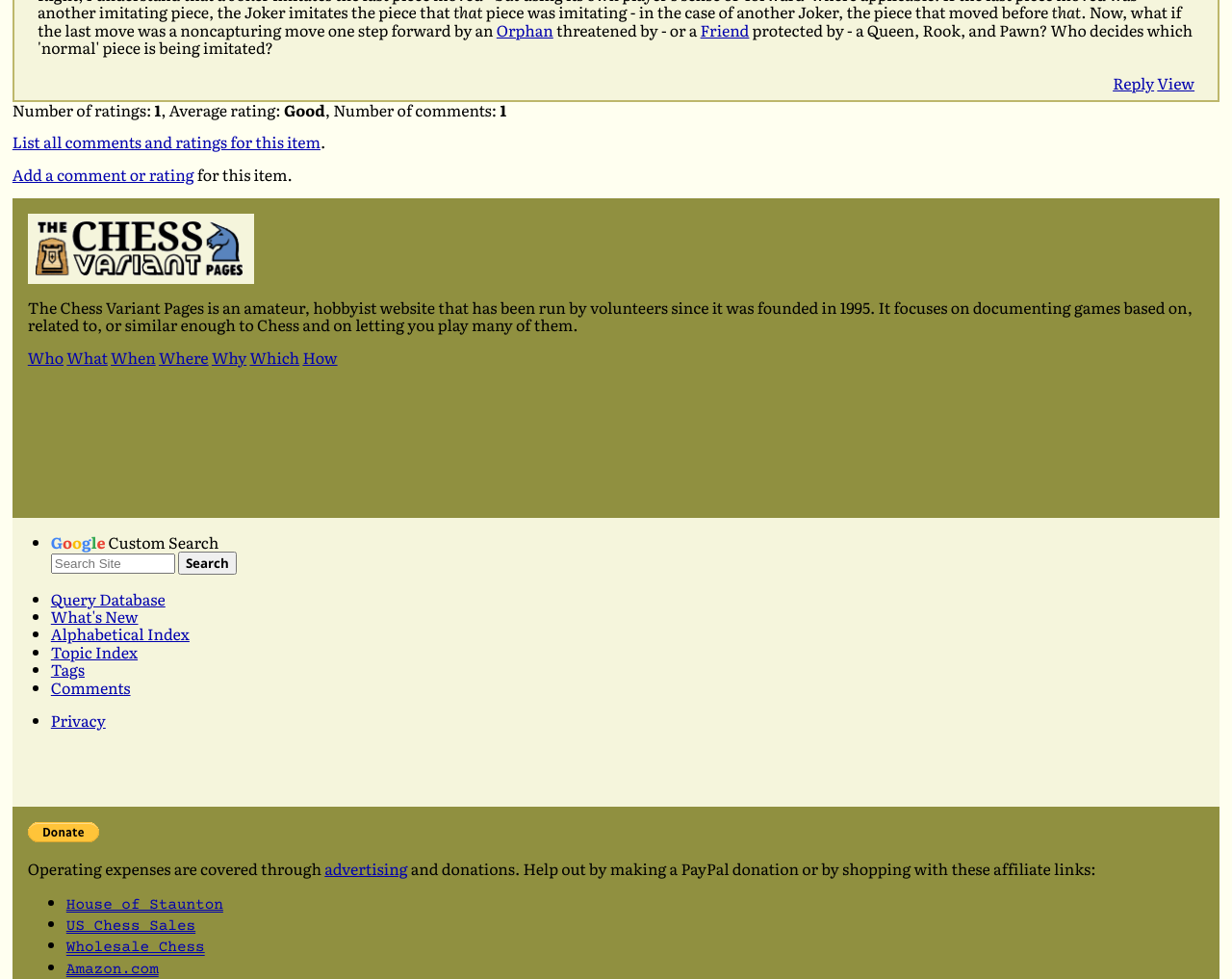Please specify the bounding box coordinates of the clickable section necessary to execute the following command: "View all comments and ratings for this item".

[0.01, 0.133, 0.26, 0.156]